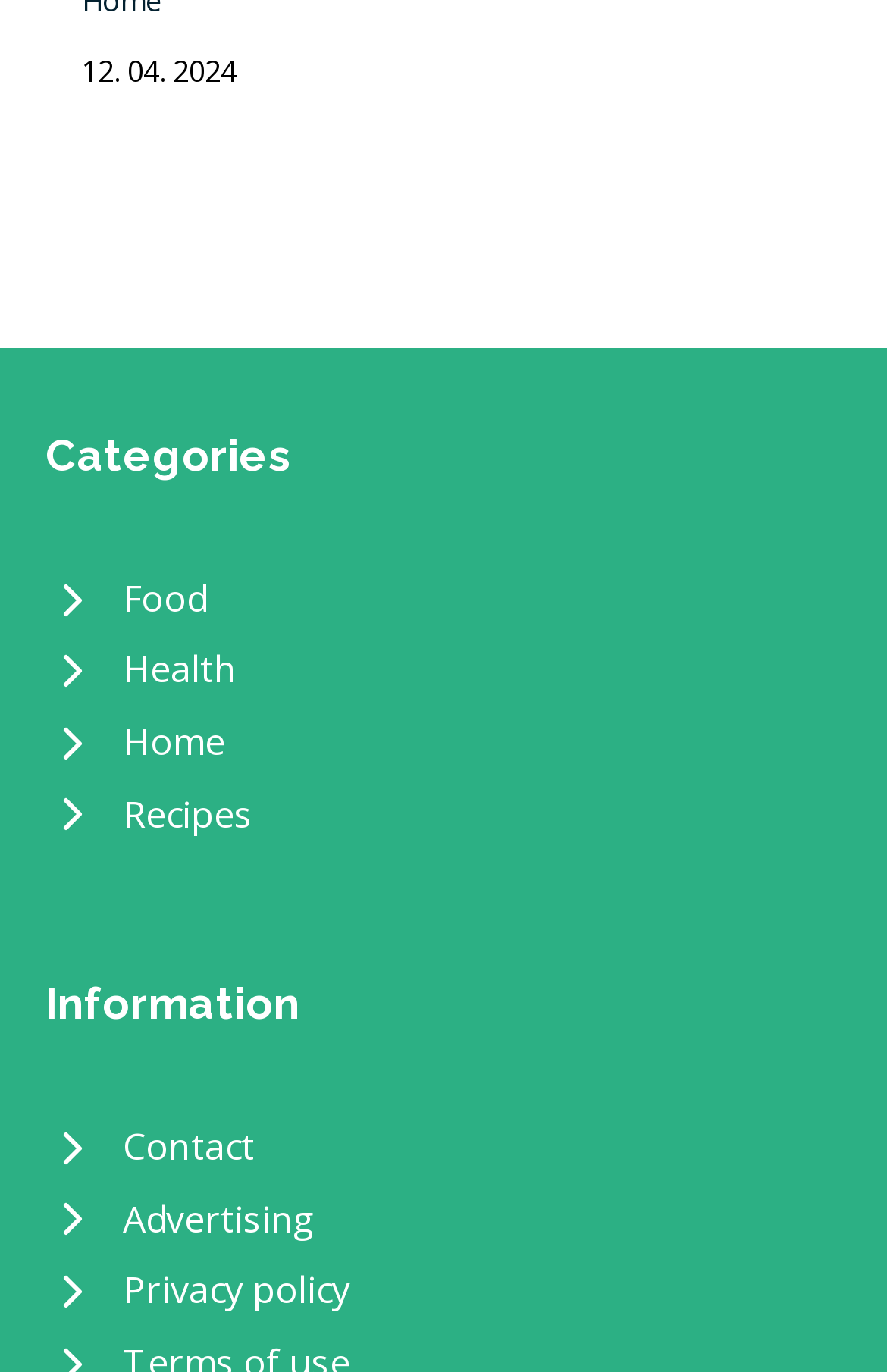Provide a short answer using a single word or phrase for the following question: 
What is the last information link?

Privacy policy